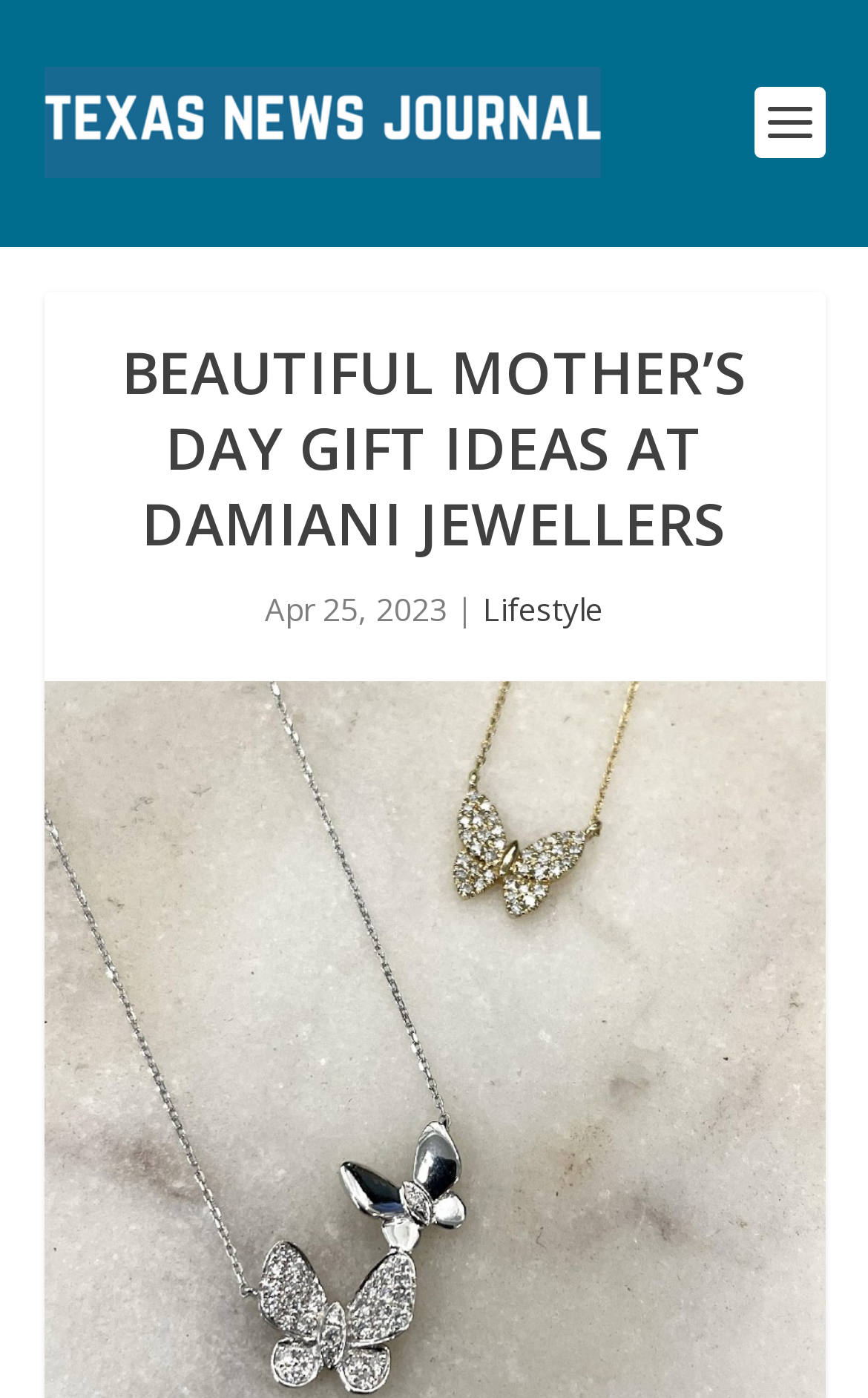Using the description "Lifestyle", locate and provide the bounding box of the UI element.

[0.556, 0.421, 0.695, 0.451]